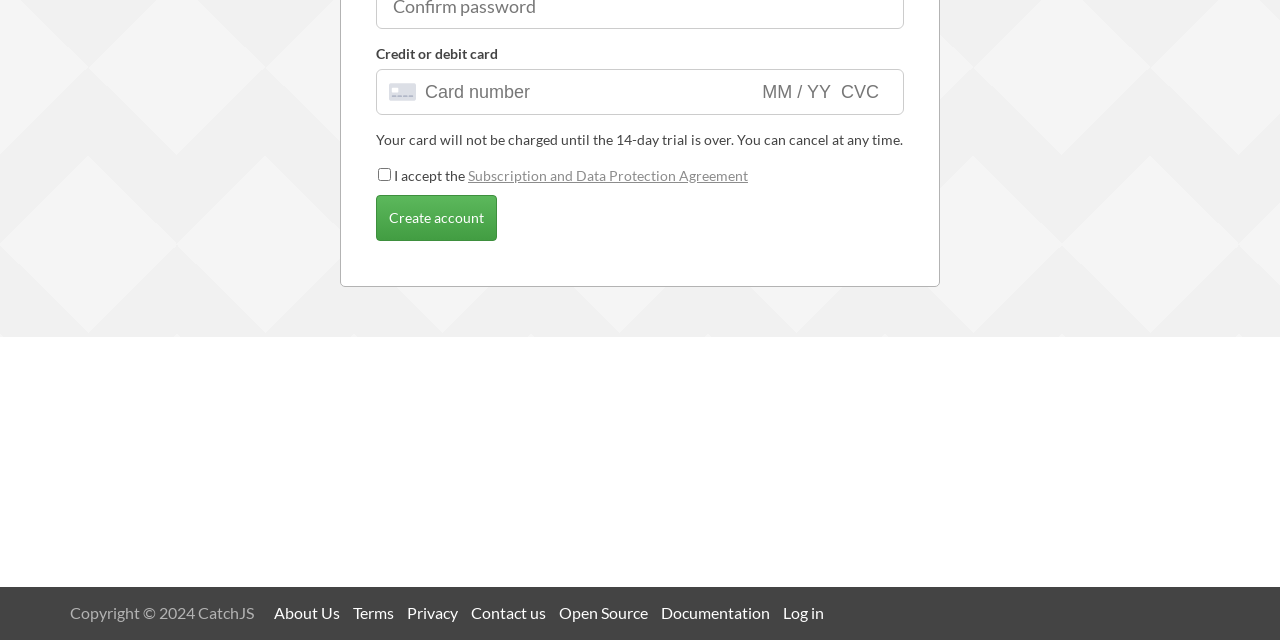Bounding box coordinates are specified in the format (top-left x, top-left y, bottom-right x, bottom-right y). All values are floating point numbers bounded between 0 and 1. Please provide the bounding box coordinate of the region this sentence describes: Subscription and Data Protection Agreement

[0.366, 0.261, 0.584, 0.288]